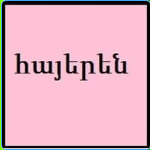What is unique about the Armenian alphabet?
Refer to the screenshot and deliver a thorough answer to the question presented.

The caption highlights the unique characteristics of the Armenian alphabet, which is known for its distinct shapes and forms, making it a notable feature of the Armenian writing system.